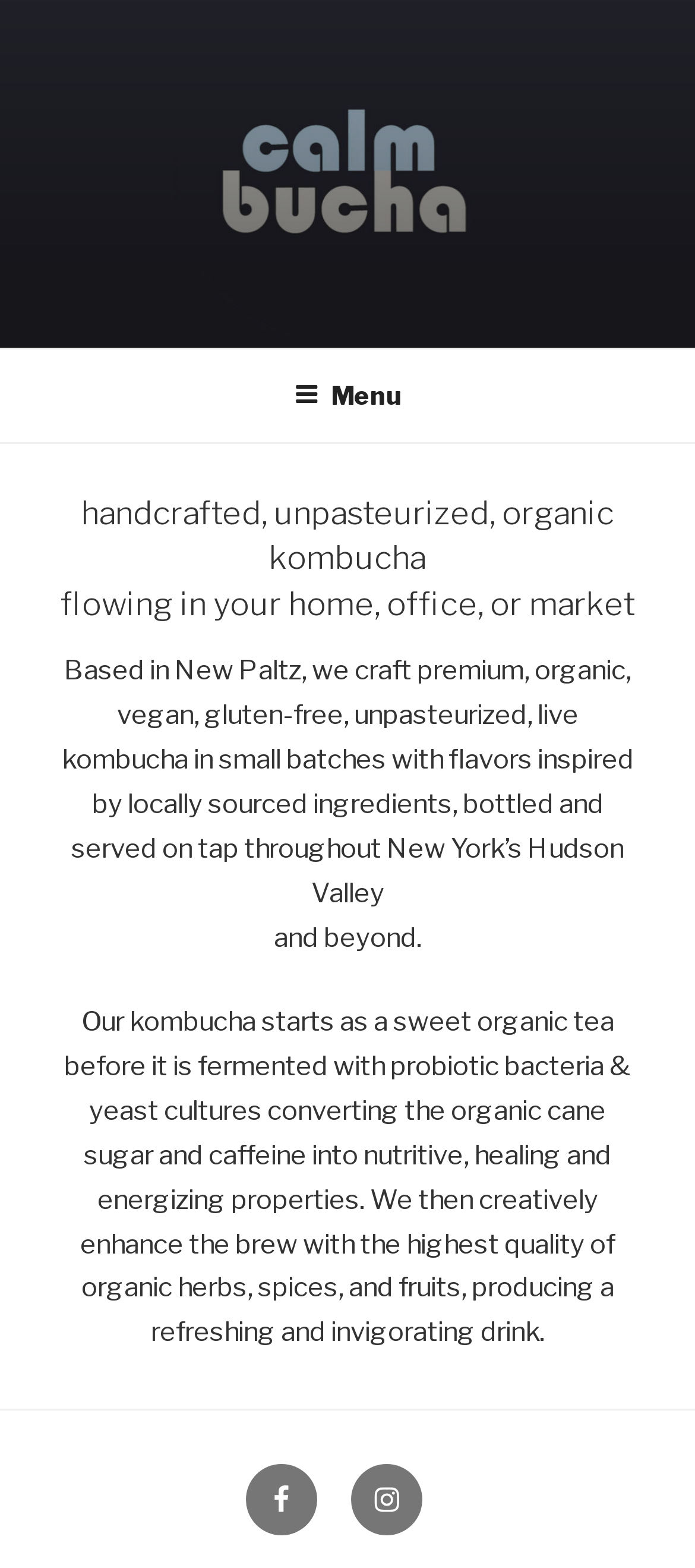Provide the bounding box coordinates of the HTML element this sentence describes: "Facebook". The bounding box coordinates consist of four float numbers between 0 and 1, i.e., [left, top, right, bottom].

[0.353, 0.934, 0.455, 0.979]